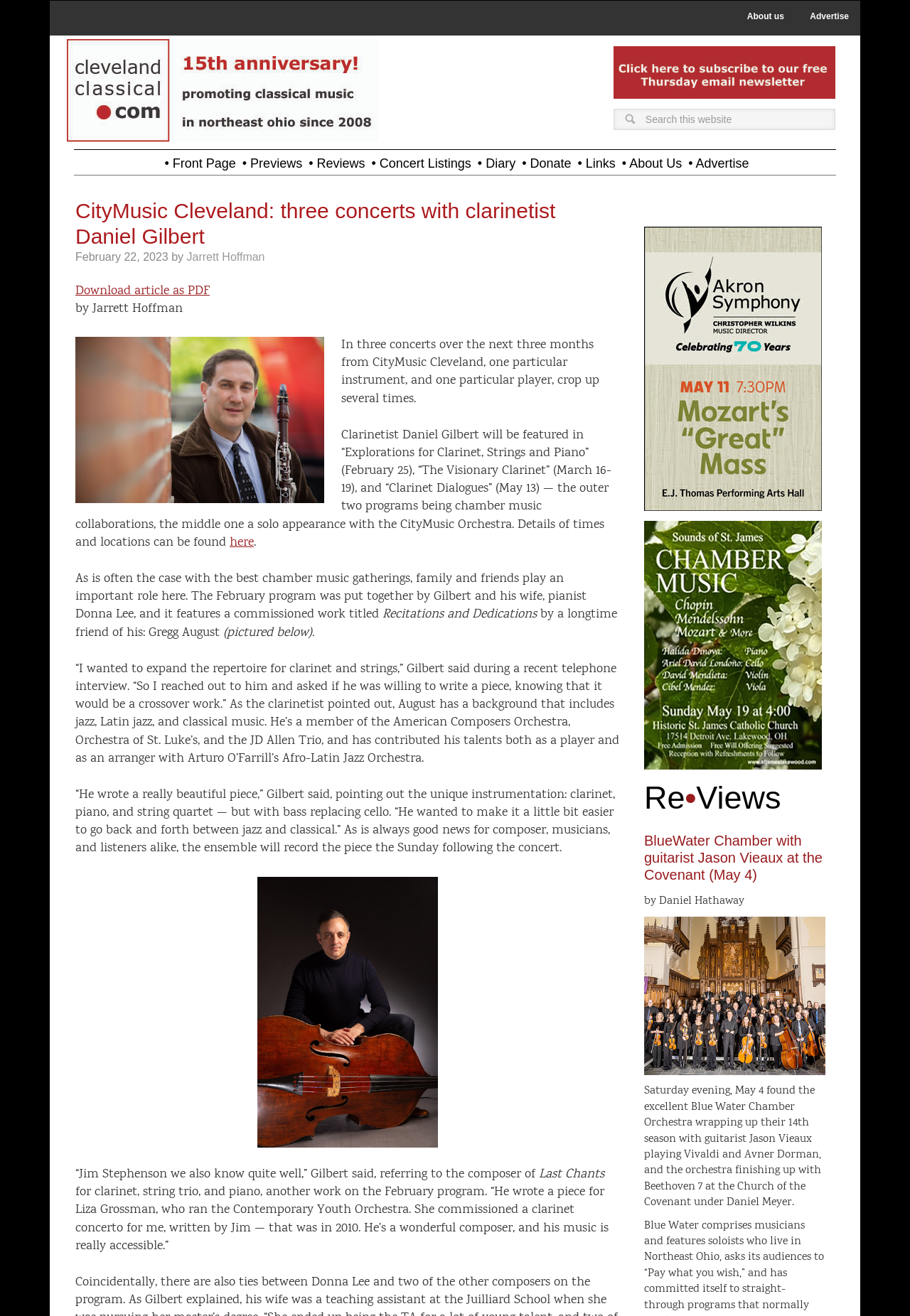Locate the bounding box coordinates of the clickable area needed to fulfill the instruction: "Read article by Jarrett Hoffman".

[0.205, 0.191, 0.291, 0.2]